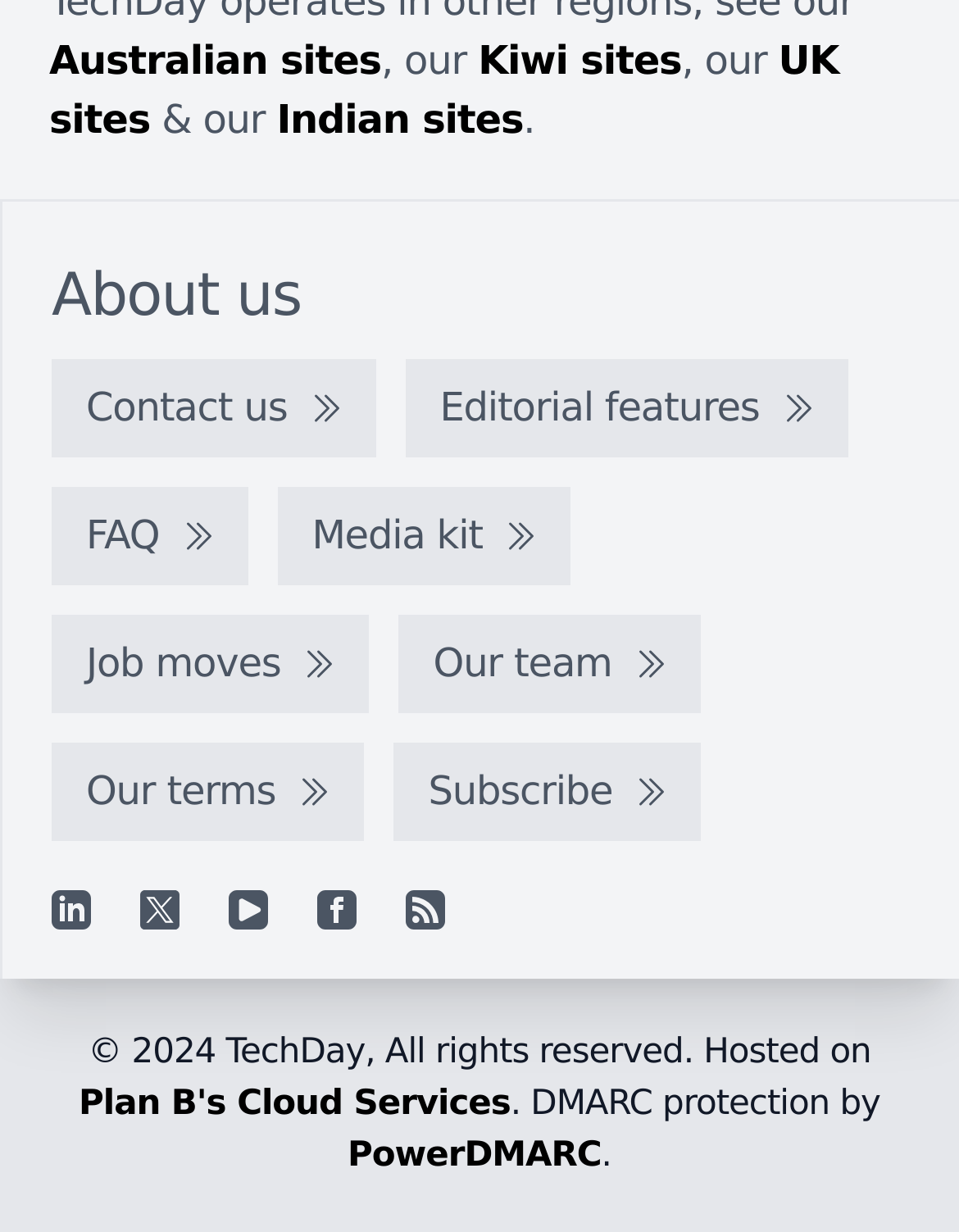How many social media links are there?
Based on the screenshot, respond with a single word or phrase.

5